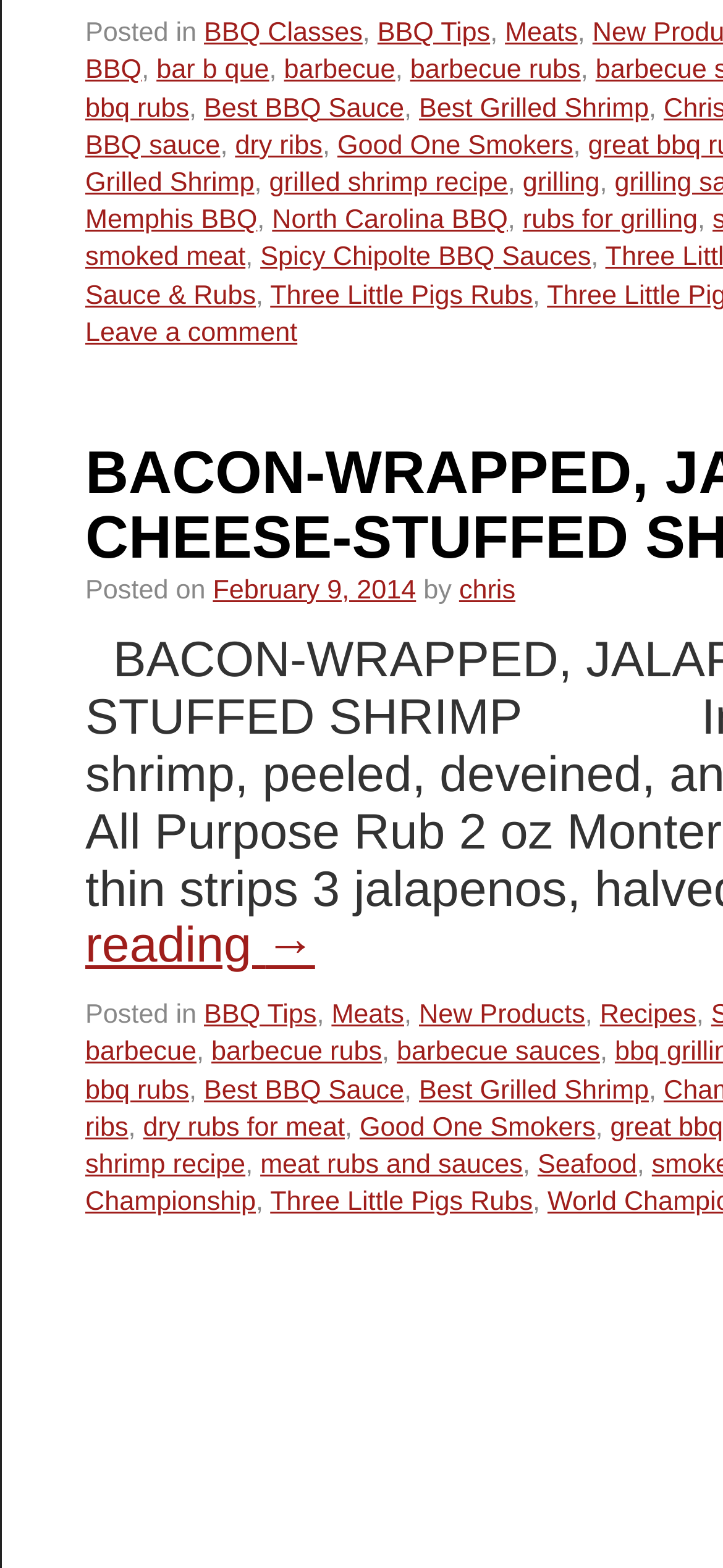Please find the bounding box coordinates of the element's region to be clicked to carry out this instruction: "Explore the topic of Memphis BBQ".

[0.118, 0.131, 0.356, 0.15]